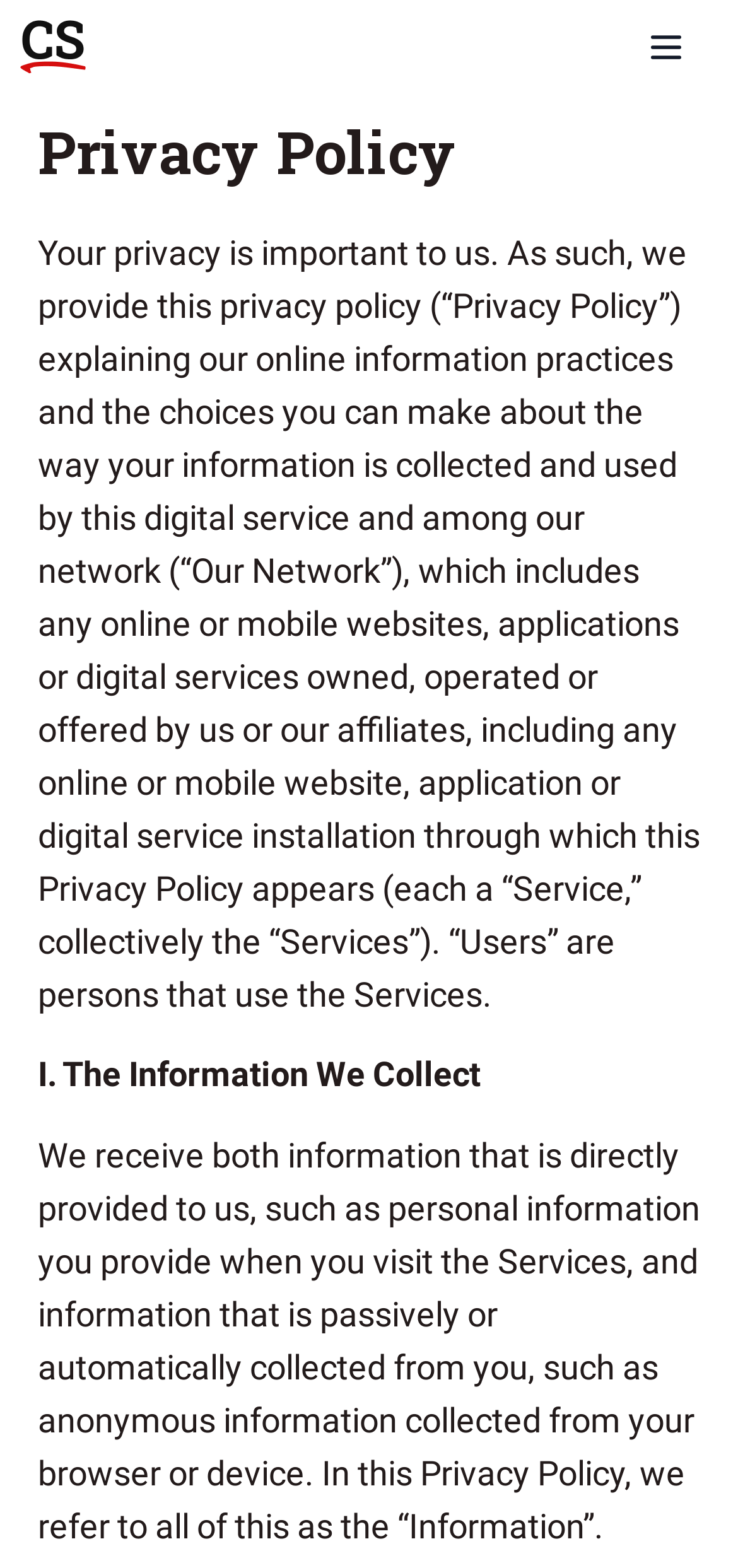Generate a comprehensive description of the contents of the webpage.

The webpage is about the Privacy Policy of Craft Services. At the top left corner, there is a link. On the top right corner, there is another link accompanied by an image. Below these links, a prominent heading "Privacy Policy" is centered on the page. 

Under the heading, a paragraph of text explains the importance of privacy and how the digital service collects and uses user information. This text spans almost the entire width of the page. 

Further down, there are two sections of text. The first section is a subheading "I. The Information We Collect" located on the left side of the page. The second section is a paragraph of text that explains the types of information collected, including personal information and anonymous information from browsers or devices. This paragraph is also located on the left side of the page, below the subheading.